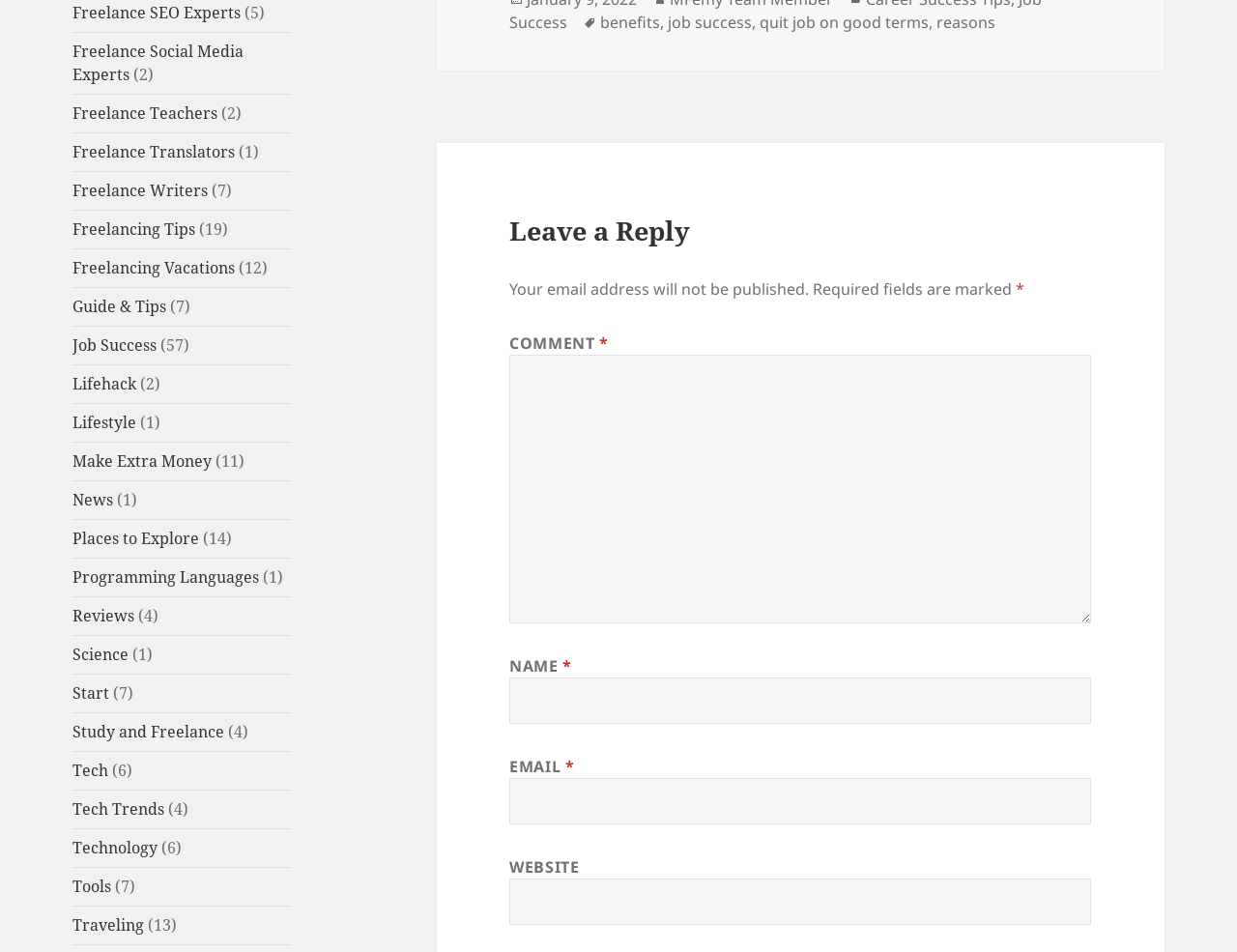Please locate the bounding box coordinates of the element that should be clicked to complete the given instruction: "Click on Freelance SEO Experts".

[0.059, 0.002, 0.195, 0.024]